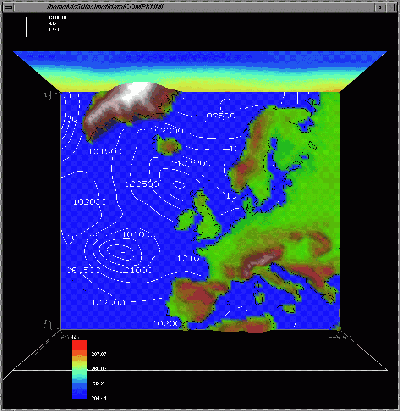What is shown in the upper section of the image?
Provide a well-explained and detailed answer to the question.

According to the caption, the upper section of the image illustrates a gradient sky, which enhances the overall visual effect of the 3D visualization of weather forecast data.